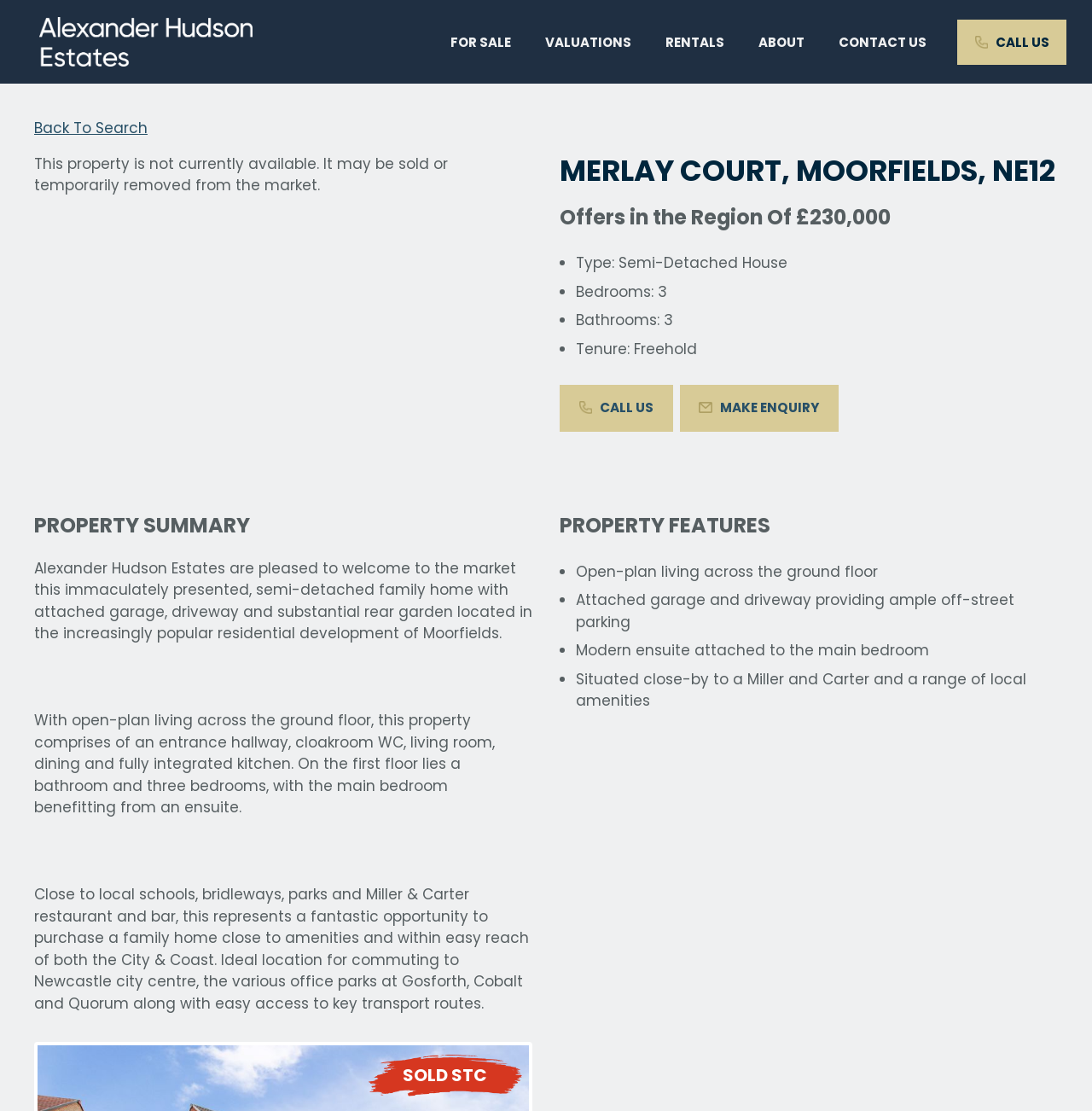Mark the bounding box of the element that matches the following description: "About".

[0.679, 0.017, 0.752, 0.058]